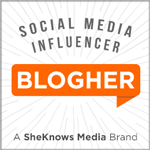Give a detailed account of everything present in the image.

The image features a badge design that prominently displays the title "BLOGHER," indicating an affiliation with social media influence and blogging communities. The badge is surrounded by a burst pattern, enhancing its visibility and appeal. The bold text emphasizes the designation "SOCIAL MEDIA INFLUENCER," signifying recognition within the digital landscape. At the bottom, it states, "A SheKnows Media Brand," highlighting the brand's association with SheKnows Media. The overall design is modern and engaging, aimed at influencers and content creators looking to establish their presence in the blogging sphere.